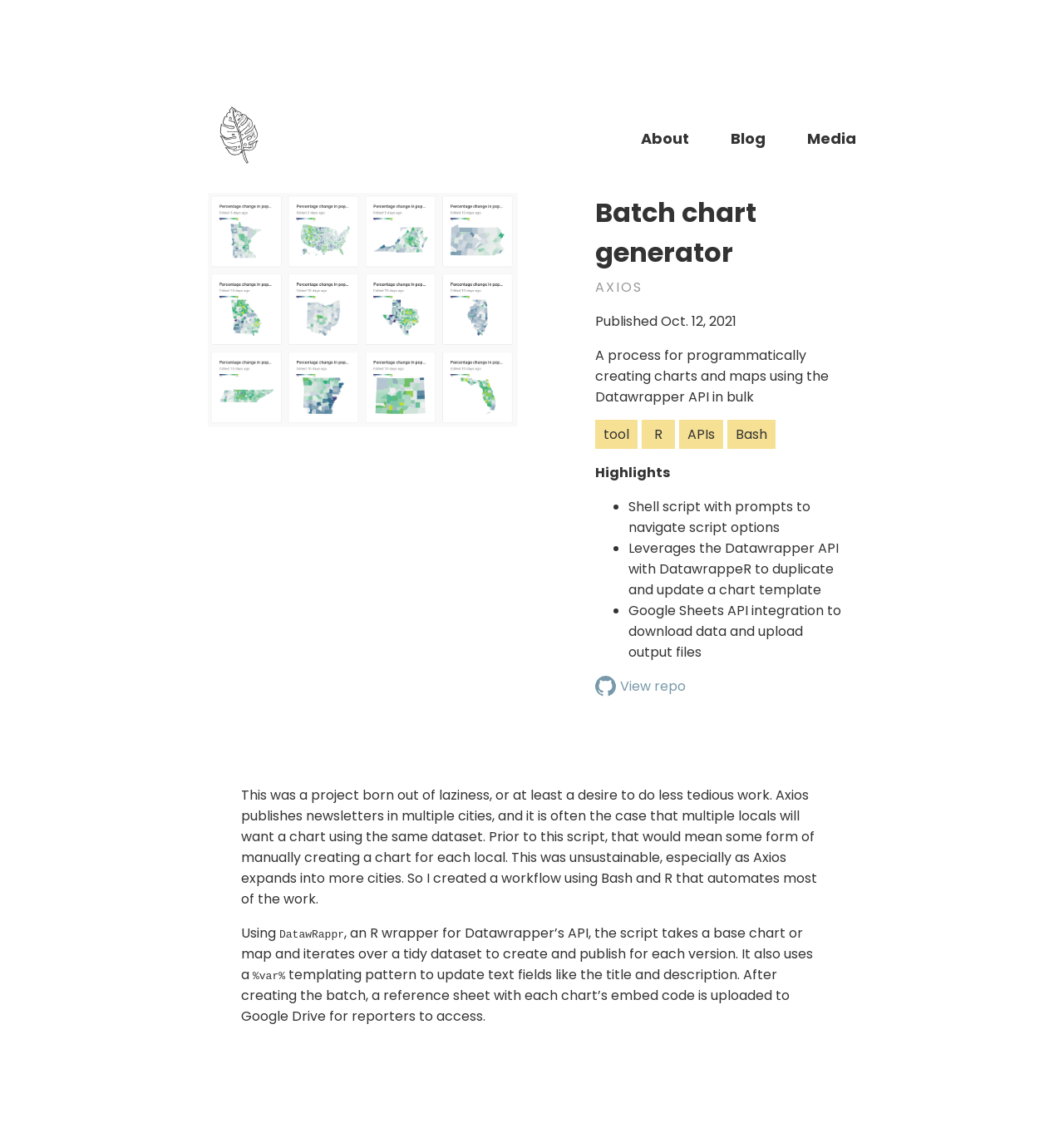Given the element description parent_node: About, specify the bounding box coordinates of the corresponding UI element in the format (top-left x, top-left y, bottom-right x, bottom-right y). All values must be between 0 and 1.

[0.195, 0.093, 0.254, 0.153]